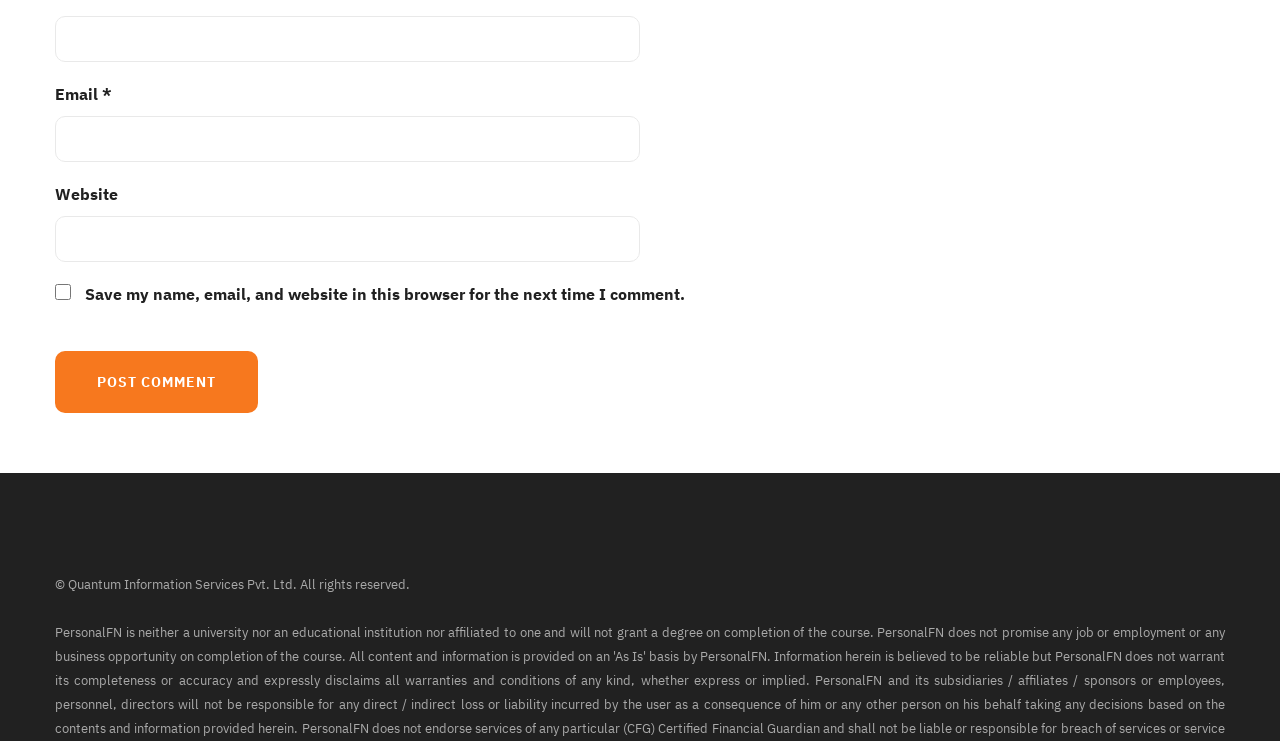Refer to the image and offer a detailed explanation in response to the question: What is the purpose of the checkbox?

The purpose of the checkbox is to save the commenter's name, email, and website in the browser for the next time they comment, as indicated by the text 'Save my name, email, and website in this browser for the next time I comment'.